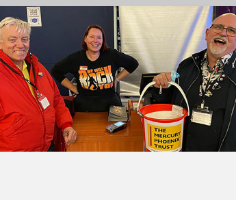What is the purpose of the event depicted in the photo?
Give a single word or phrase as your answer by examining the image.

Raising funds and awareness for HIV/AIDS